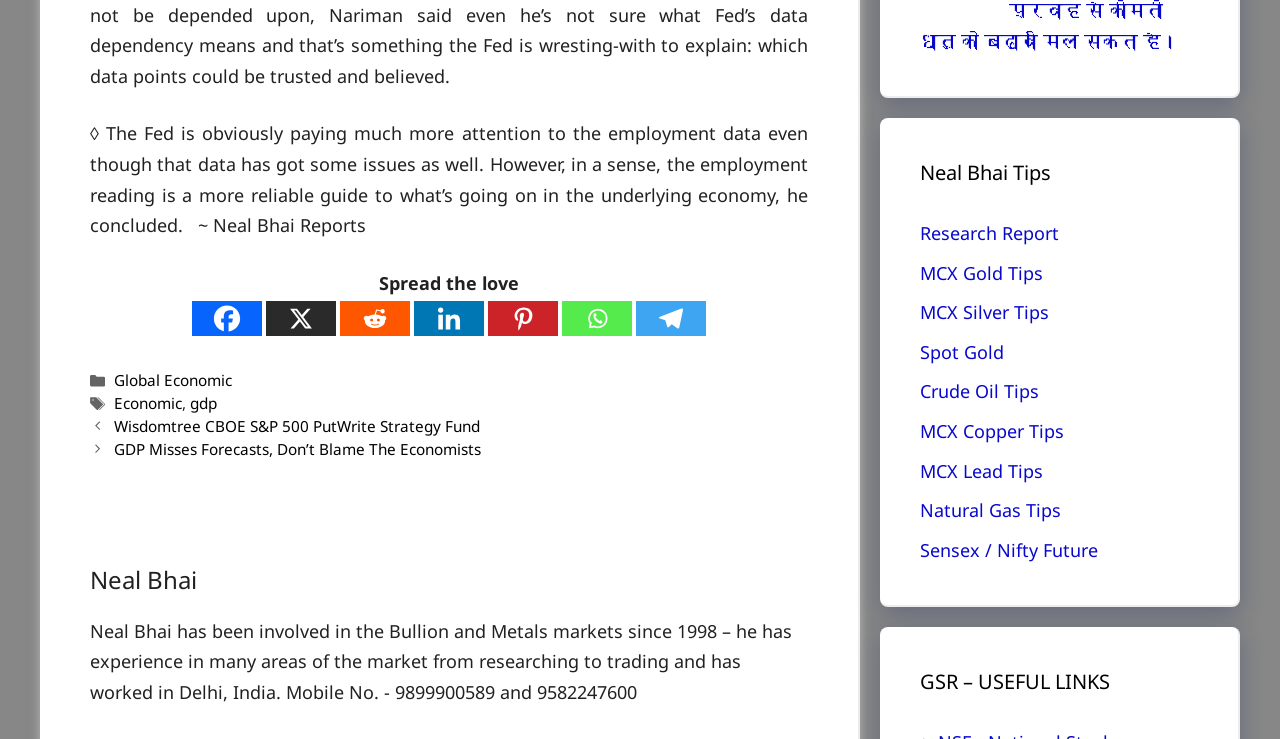Provide a brief response to the question using a single word or phrase: 
What is the topic of the research report?

Not specified